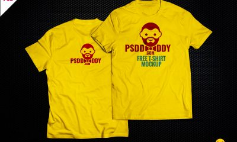Use a single word or phrase to answer the question:
What is the purpose of this t-shirt design?

For t-shirt designers or promotional use